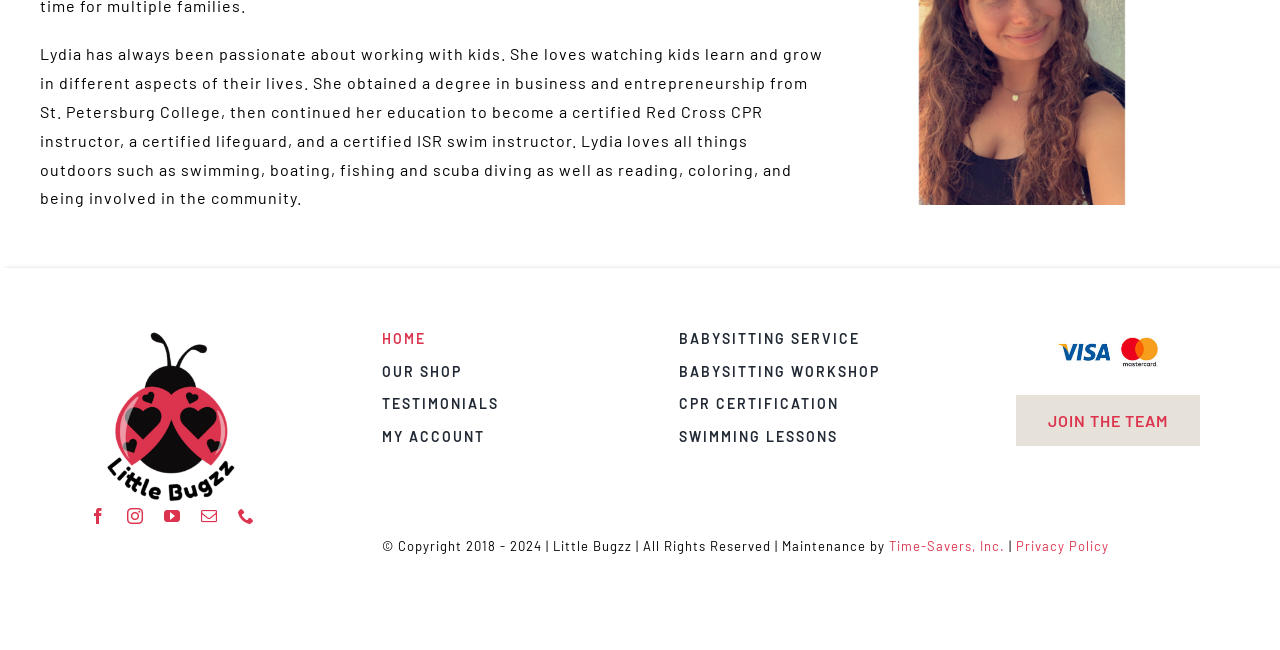Find the bounding box coordinates for the HTML element described in this sentence: "Time-Savers, Inc.". Provide the coordinates as four float numbers between 0 and 1, in the format [left, top, right, bottom].

[0.694, 0.827, 0.785, 0.852]